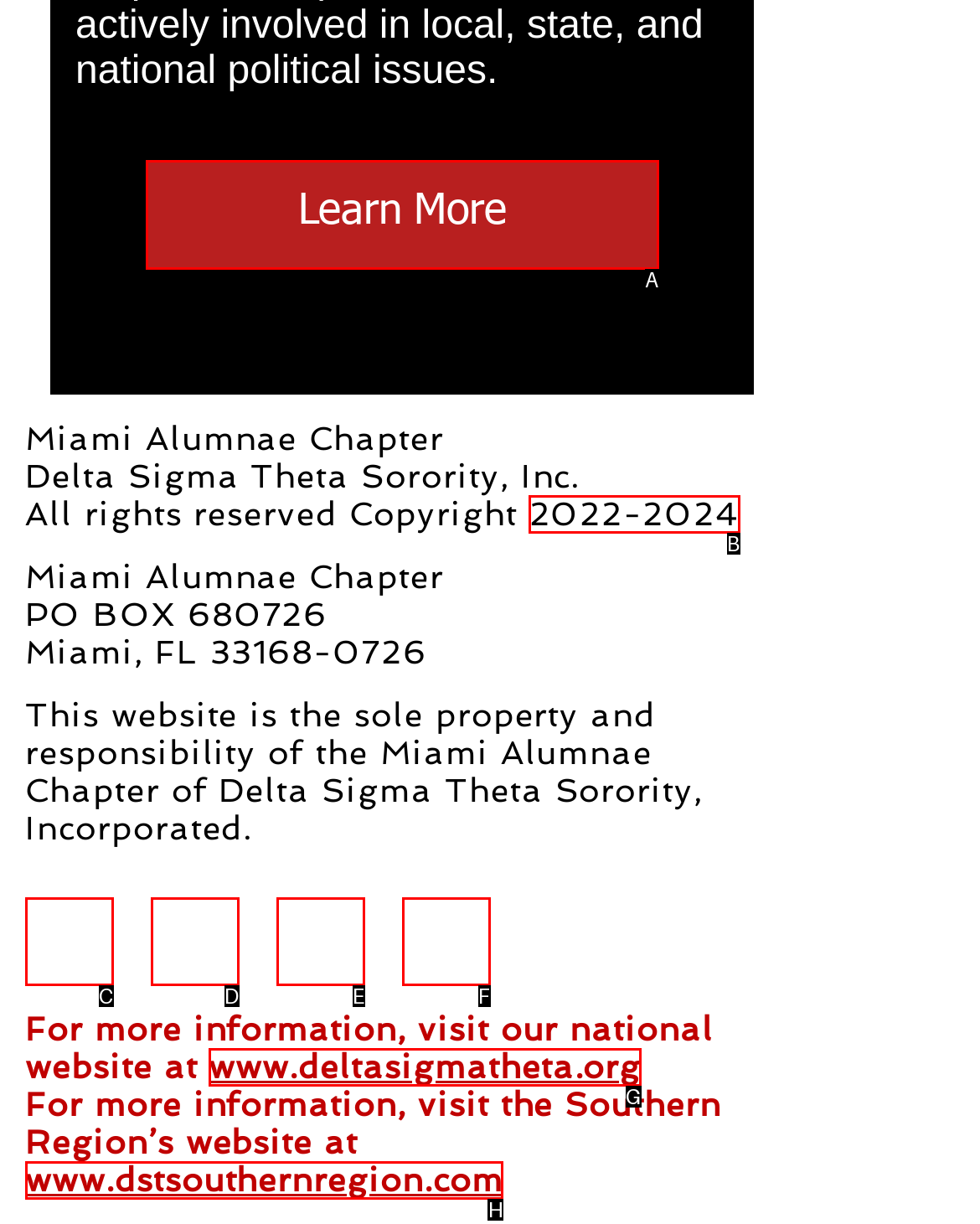Pick the HTML element that should be clicked to execute the task: Learn more about the Miami Alumnae Chapter
Respond with the letter corresponding to the correct choice.

A